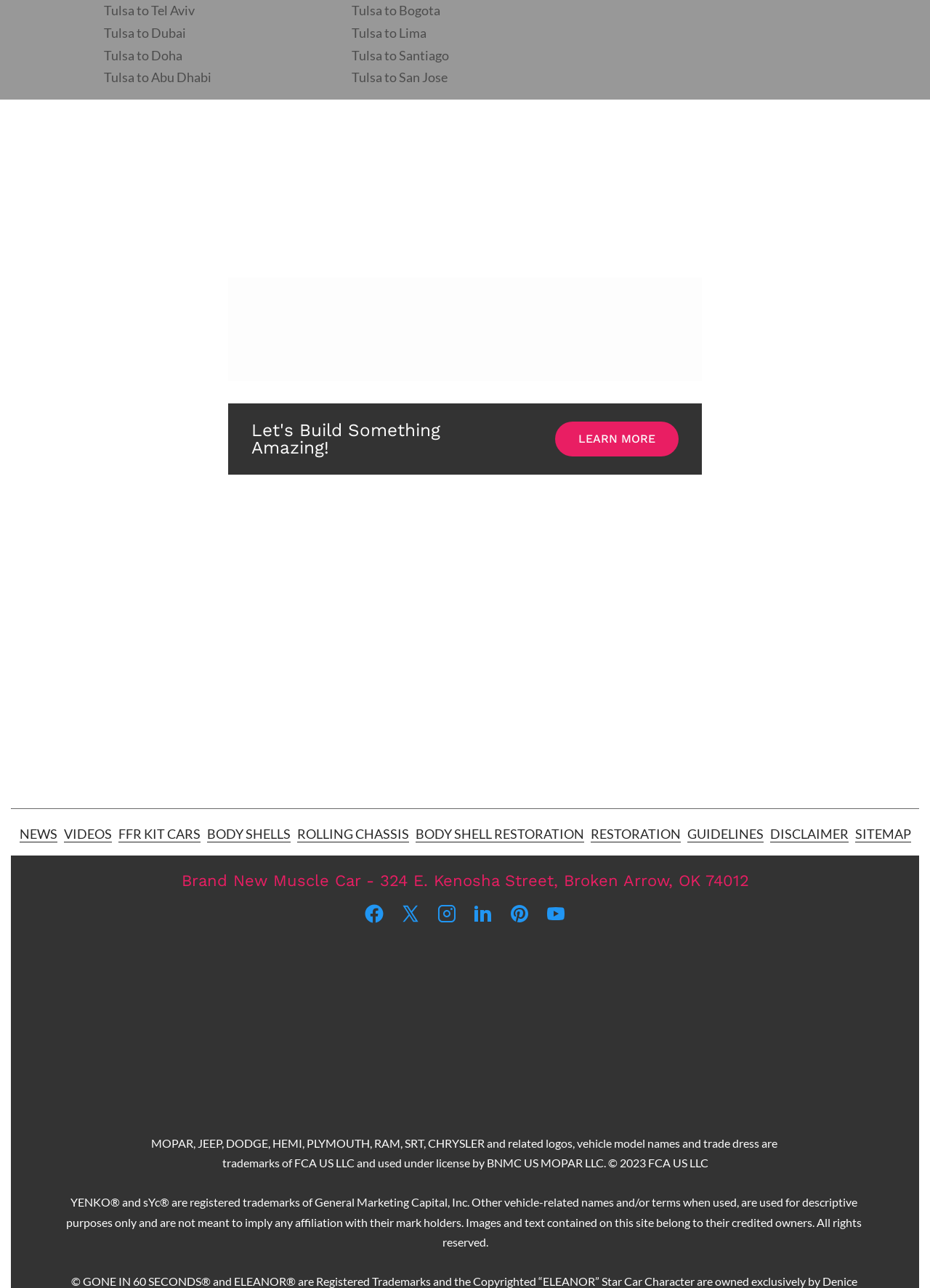Please specify the bounding box coordinates of the clickable section necessary to execute the following command: "Click on LEARN MORE".

[0.597, 0.328, 0.729, 0.354]